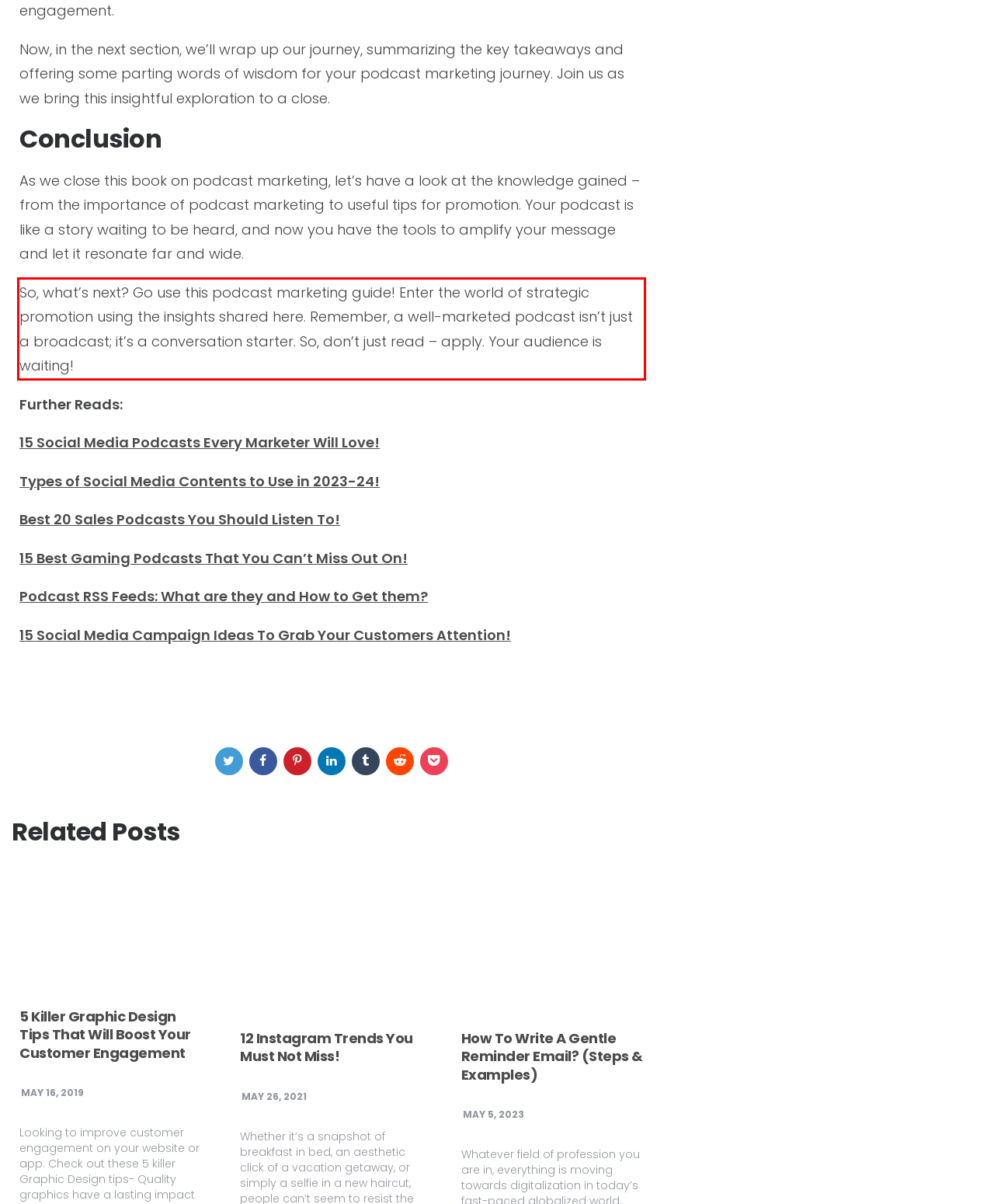Analyze the webpage screenshot and use OCR to recognize the text content in the red bounding box.

So, what’s next? Go use this podcast marketing guide! Enter the world of strategic promotion using the insights shared here. Remember, a well-marketed podcast isn’t just a broadcast; it’s a conversation starter. So, don’t just read – apply. Your audience is waiting!